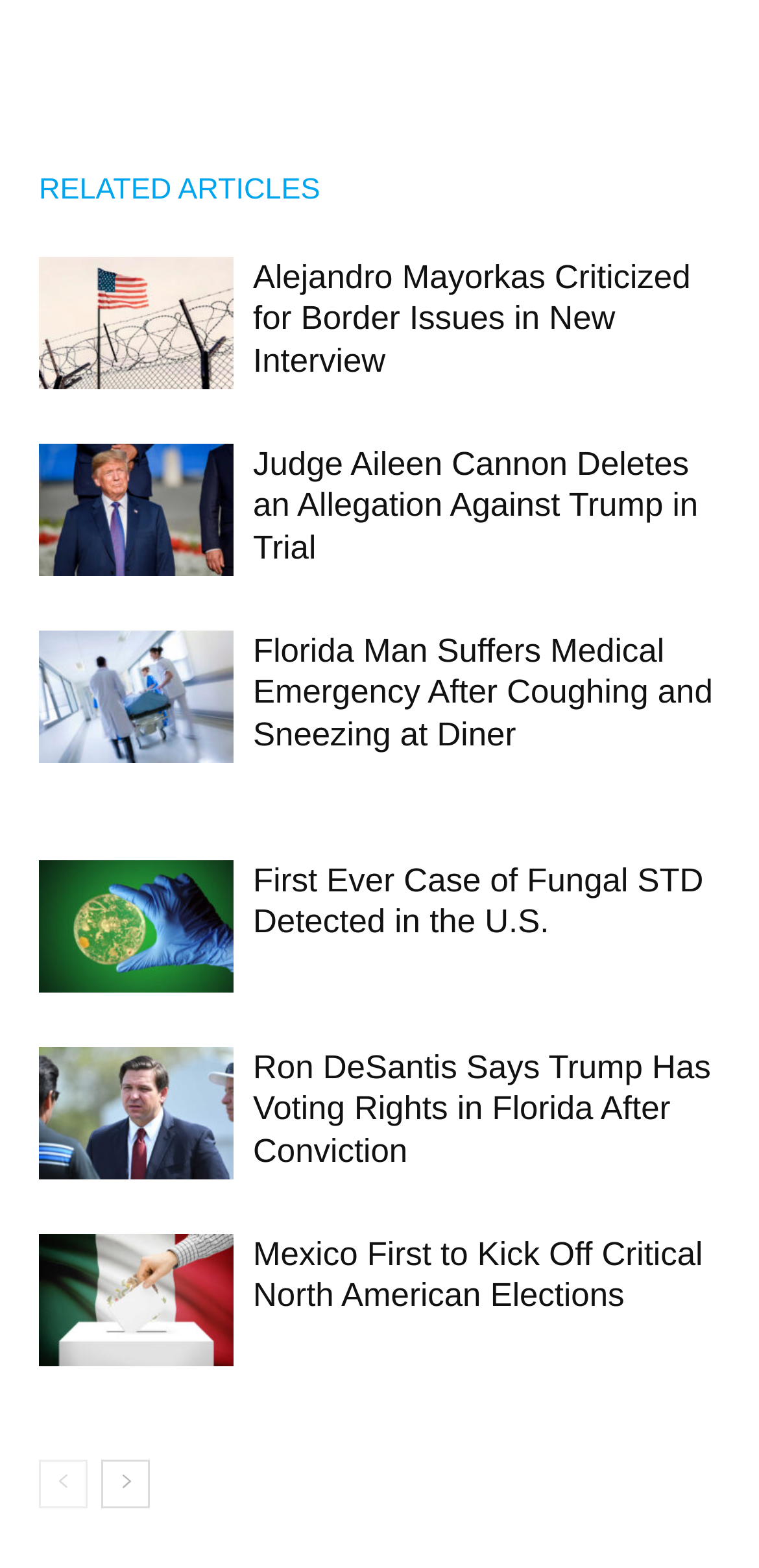What is the title of the first article?
Kindly offer a comprehensive and detailed response to the question.

I determined the title of the first article by looking at the heading element with the bounding box coordinates [0.333, 0.163, 0.949, 0.244] and the corresponding link element with the bounding box coordinates [0.333, 0.165, 0.91, 0.242]. The text content of these elements is 'Alejandro Mayorkas Criticized for Border Issues in New Interview'.